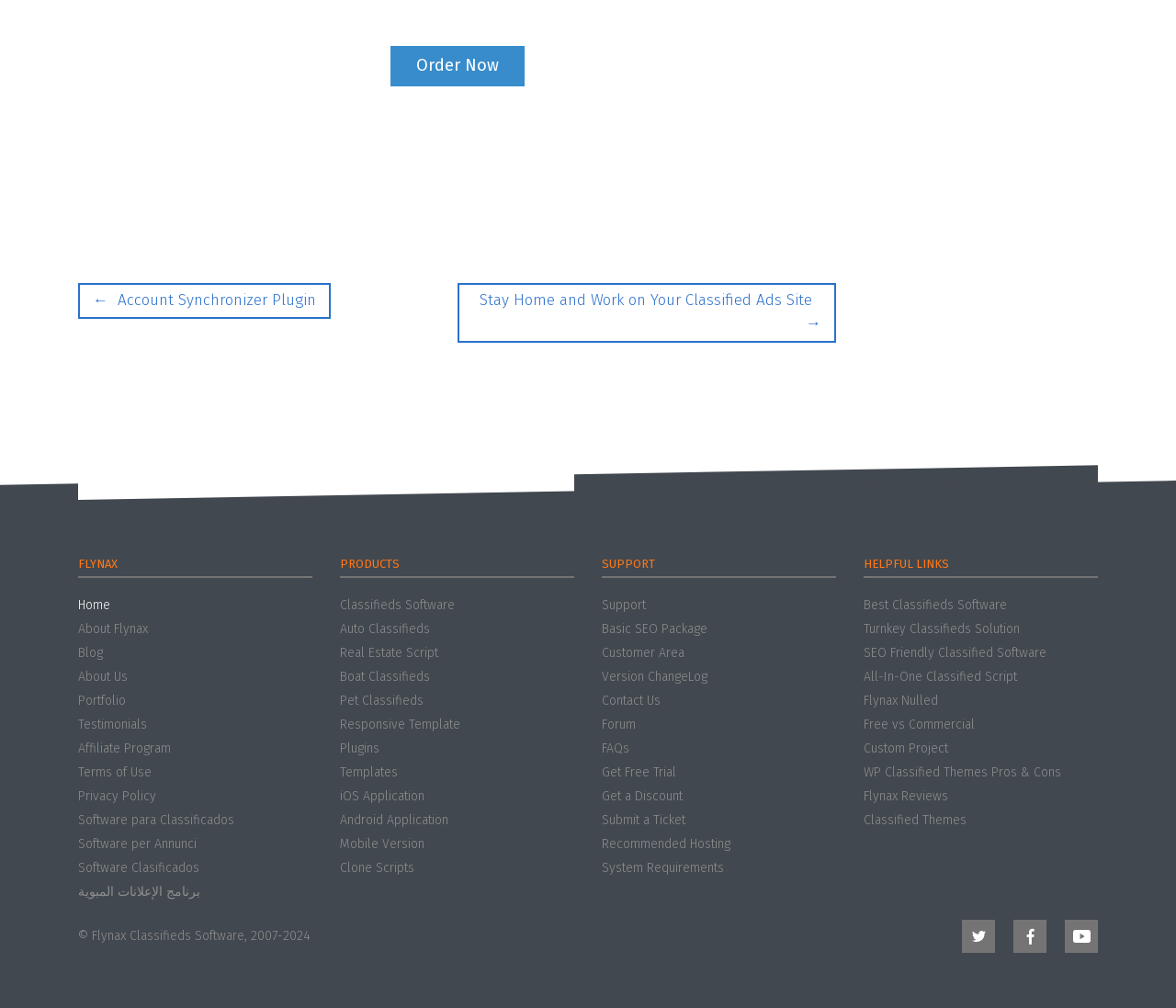Please find the bounding box coordinates of the clickable region needed to complete the following instruction: "Get Support". The bounding box coordinates must consist of four float numbers between 0 and 1, i.e., [left, top, right, bottom].

[0.512, 0.594, 0.549, 0.607]